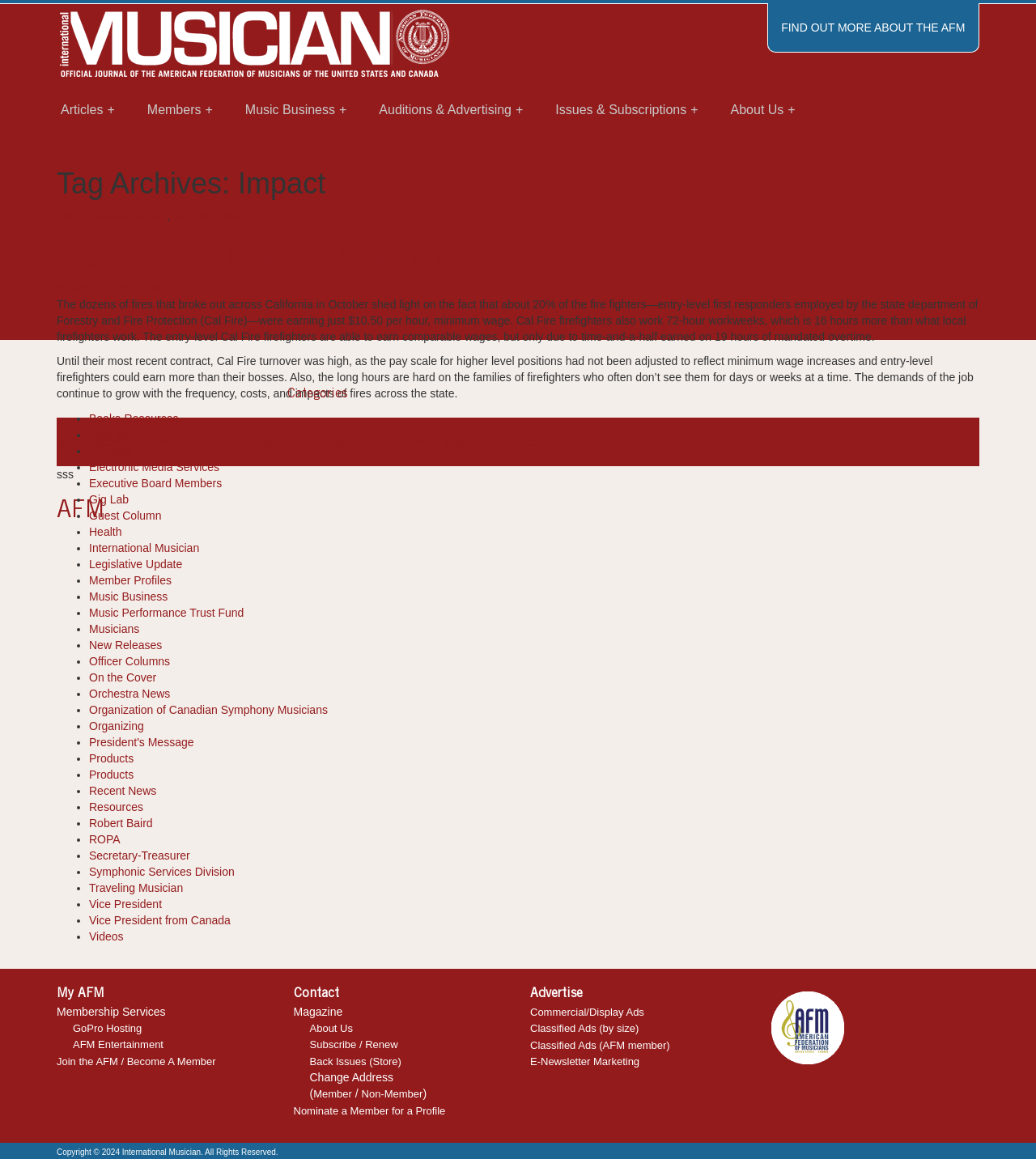Offer a meticulous description of the webpage's structure and content.

The webpage is about the International Musician, with a focus on the American Federation of Musicians (AFM). At the top, there is a link and an image, followed by a static text "FIND OUT MORE ABOUT THE AFM". Below this, there are several links to different categories, including "Articles+", "Members+", "Music Business+", and others.

The main content of the page is an article titled "Risking Your Life for Minimum Wage", which discusses the low wages and long working hours of firefighters in California. The article is divided into several paragraphs, with links to related topics such as "California", "cost", "entry-level", and "minimum wage" at the bottom.

To the right of the article, there is a sidebar with a heading "Categories", which lists various topics such as "Books-Resources", "Cool Tools", "Diversity Report", and many others. Each topic is marked with a bullet point and is a link to a related page.

At the bottom of the page, there is a footer with links to various topics, including "California", "cost", "entry-level", and "minimum wage", which are also mentioned in the article.